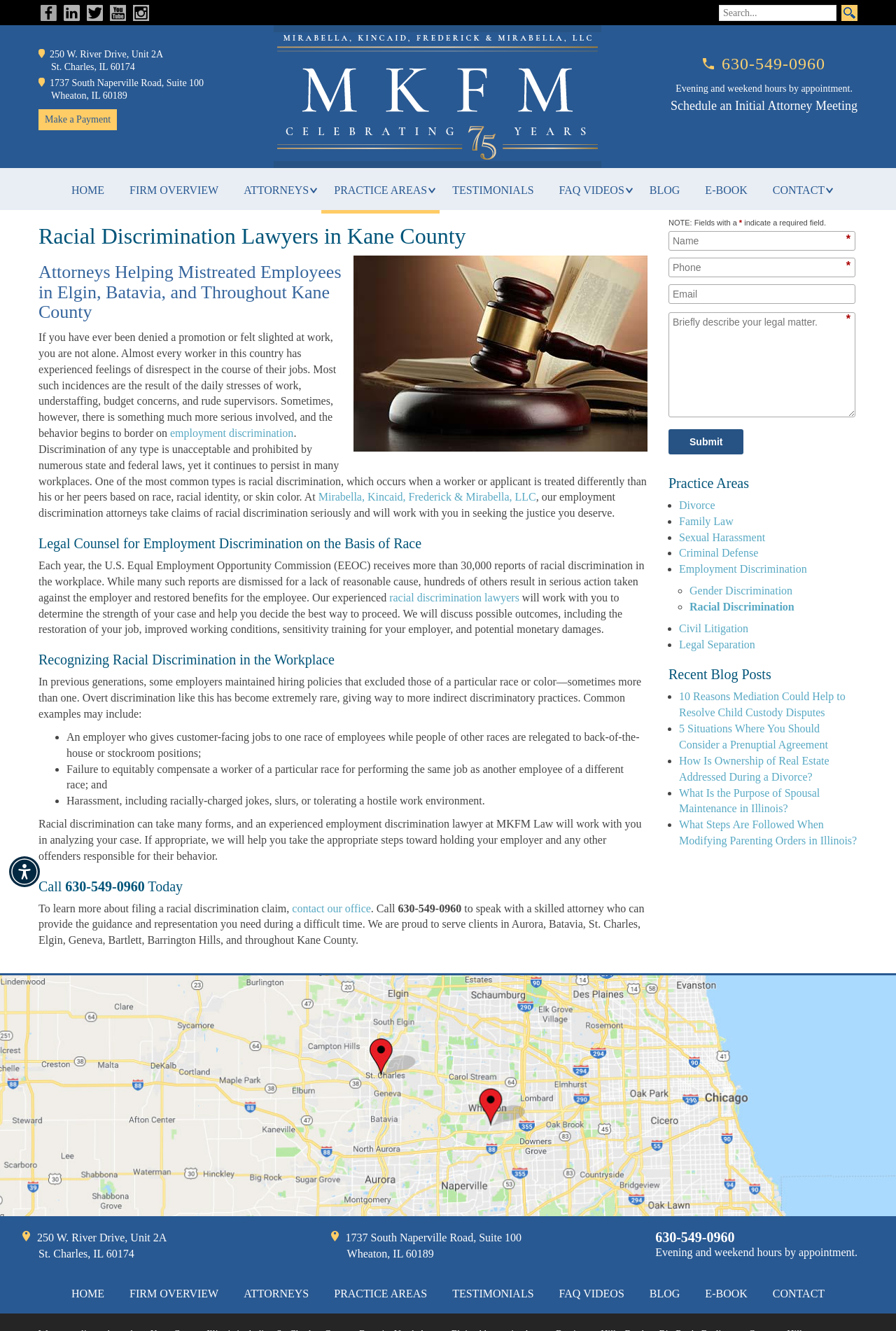Respond to the following question using a concise word or phrase: 
What is the phone number to contact the law office?

630-549-0960